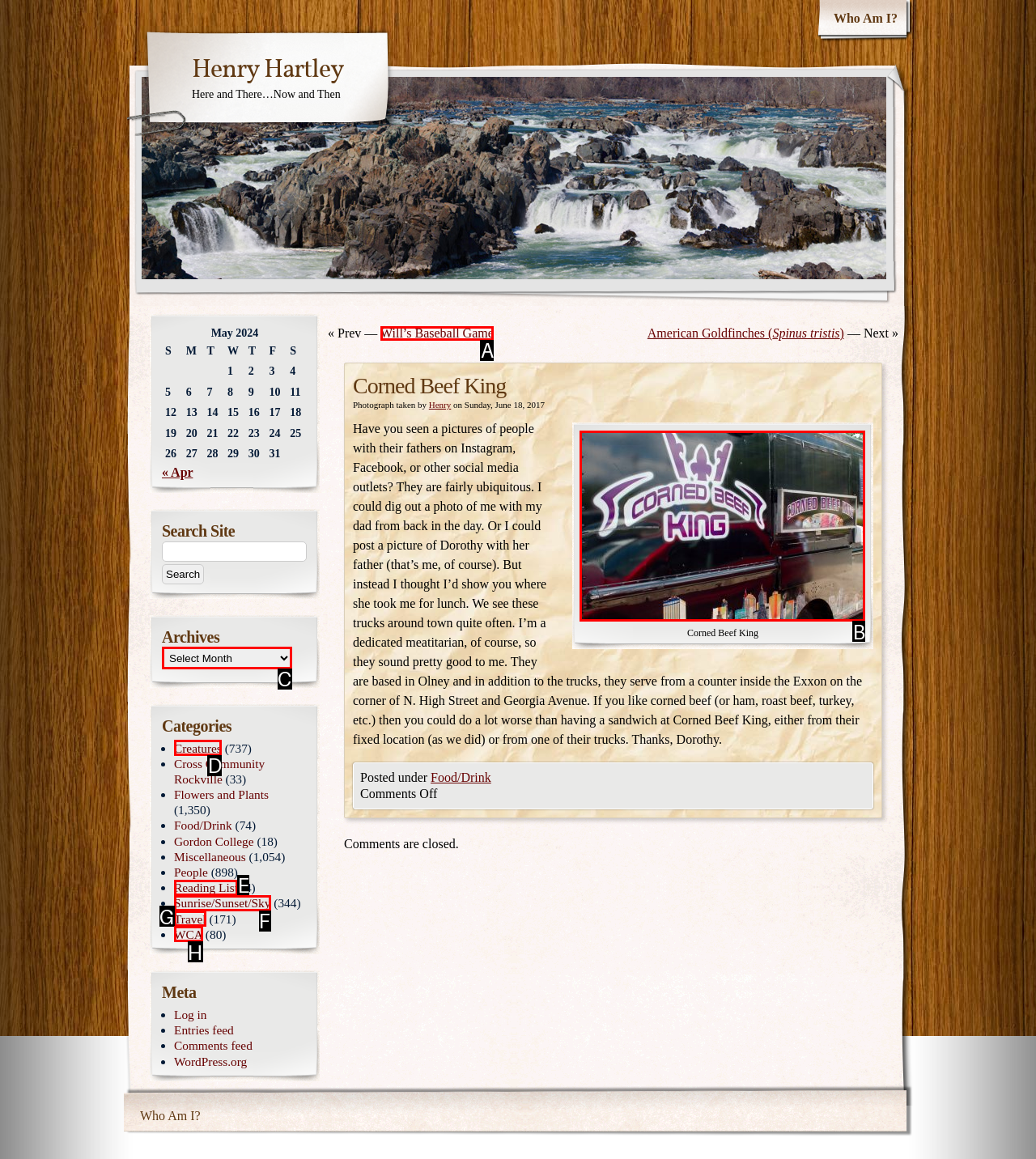Choose the UI element you need to click to carry out the task: View 'Corned Beef King' image.
Respond with the corresponding option's letter.

B